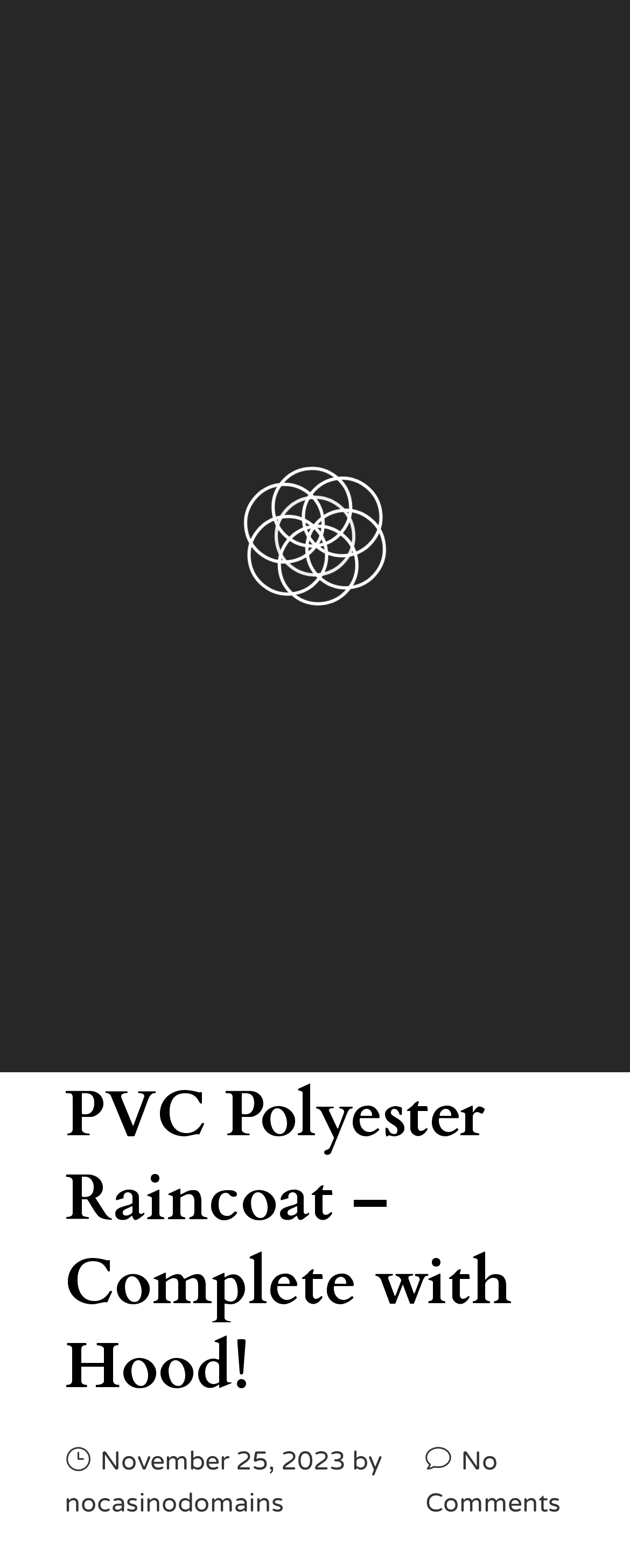Identify the bounding box for the described UI element: "1217".

None